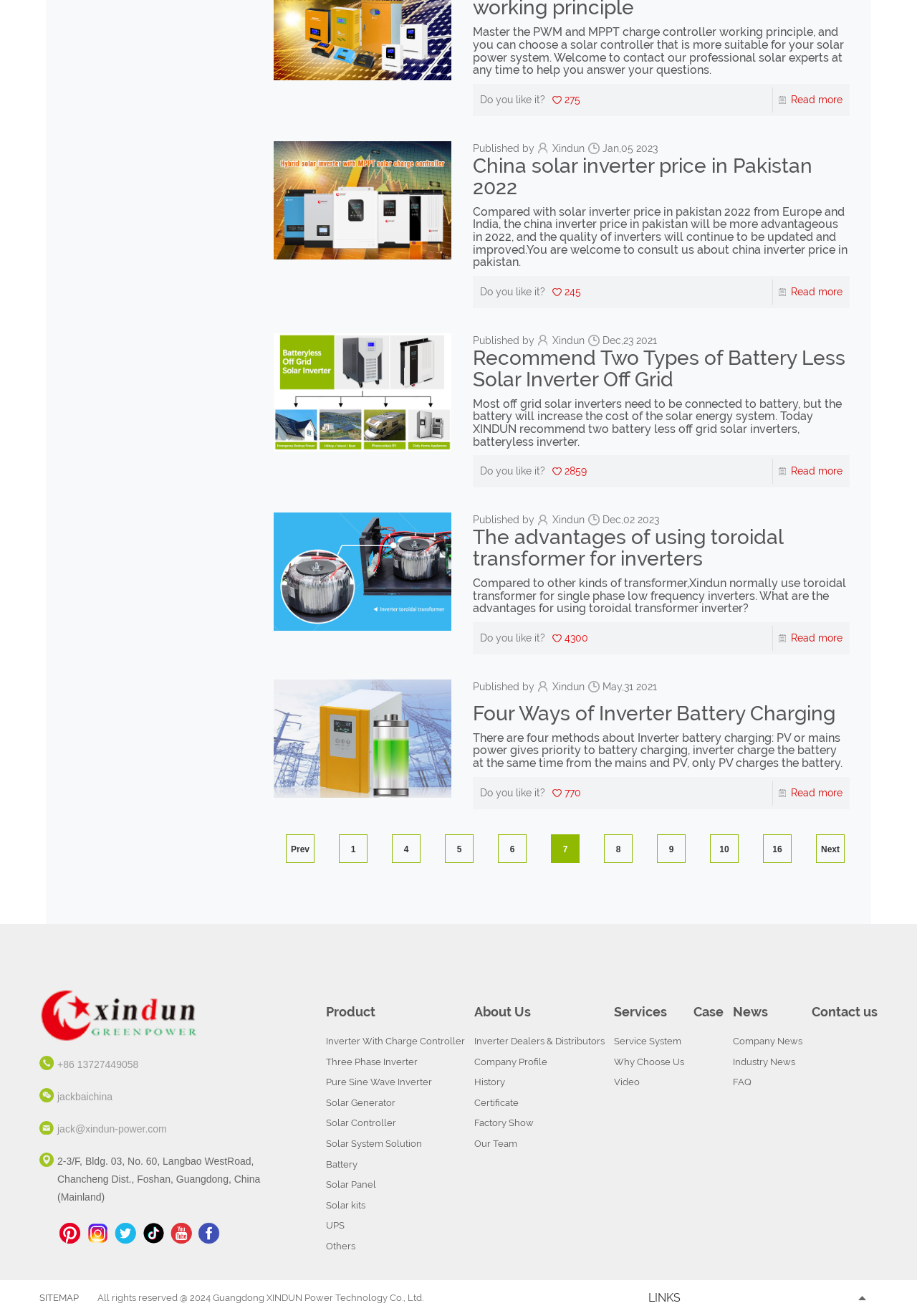Locate the bounding box coordinates of the clickable region necessary to complete the following instruction: "Visit Guangdong XINDUN Power Technology Co., Ltd.'s website". Provide the coordinates in the format of four float numbers between 0 and 1, i.e., [left, top, right, bottom].

[0.043, 0.751, 0.332, 0.802]